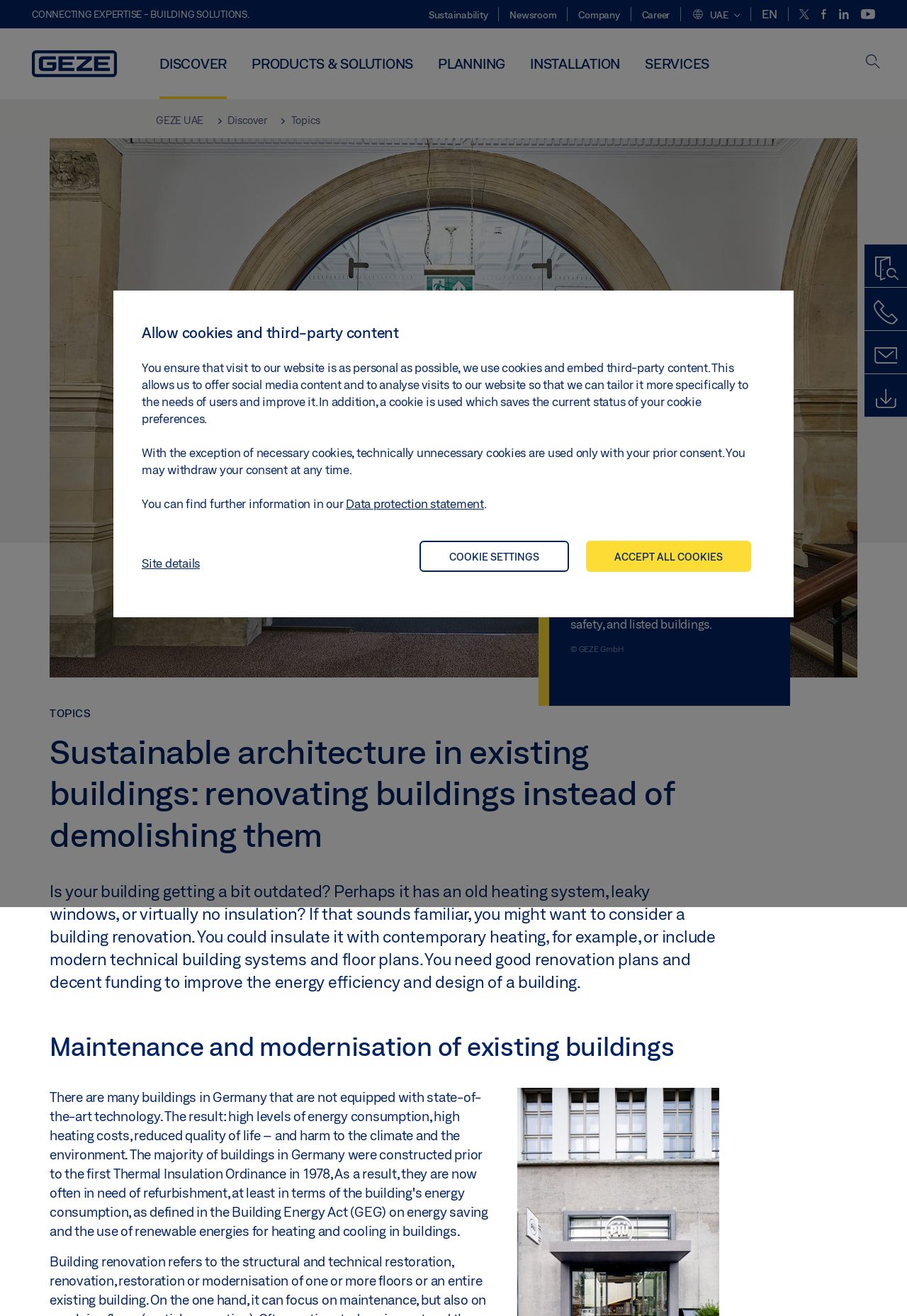Determine the bounding box coordinates of the clickable element to achieve the following action: 'Click the GEZE logo'. Provide the coordinates as four float values between 0 and 1, formatted as [left, top, right, bottom].

[0.023, 0.022, 0.141, 0.073]